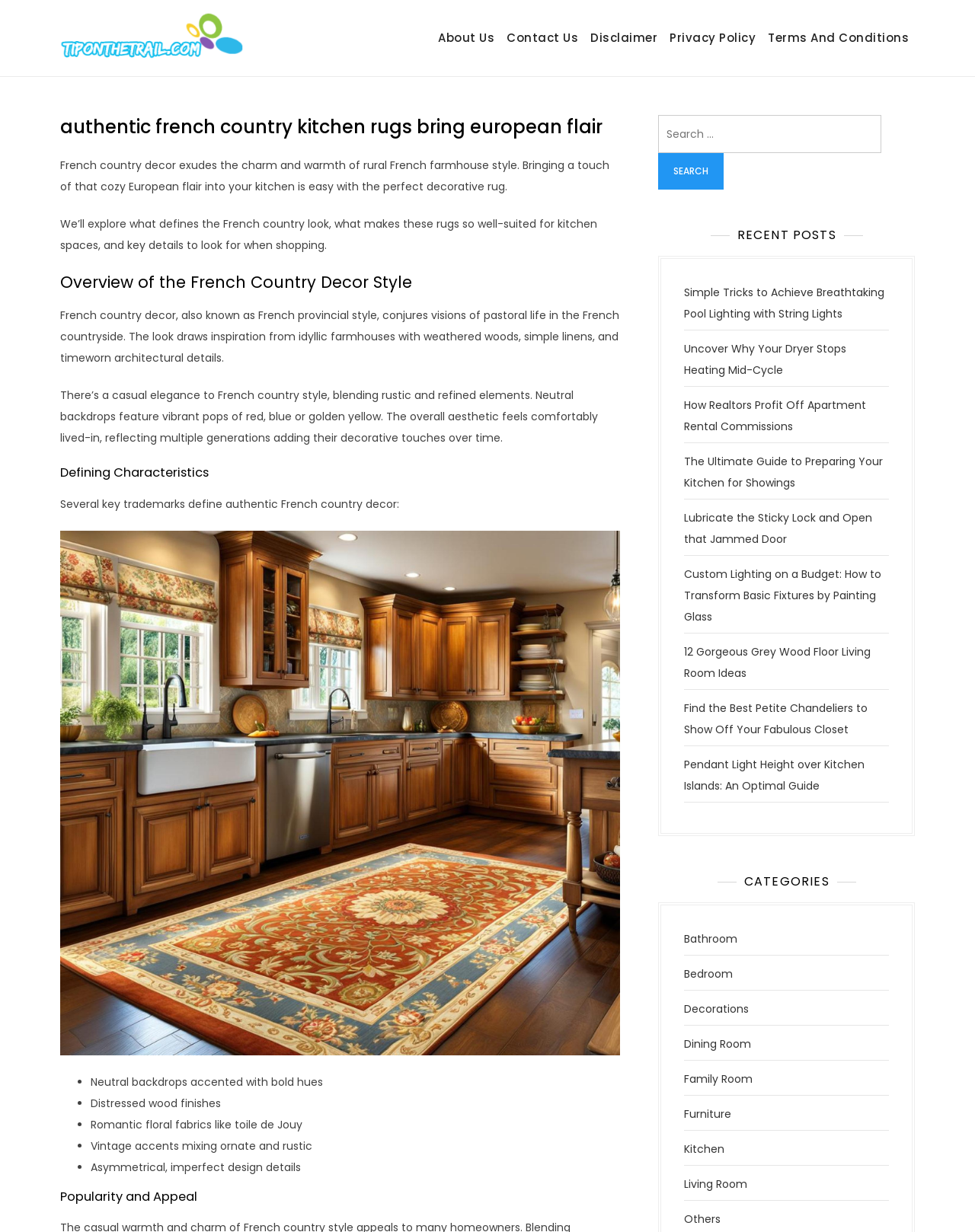What is the topic of the main article?
Please answer the question as detailed as possible.

The main article's topic can be inferred from the headings and content of the article, which discusses the characteristics and appeal of French country kitchen rugs.